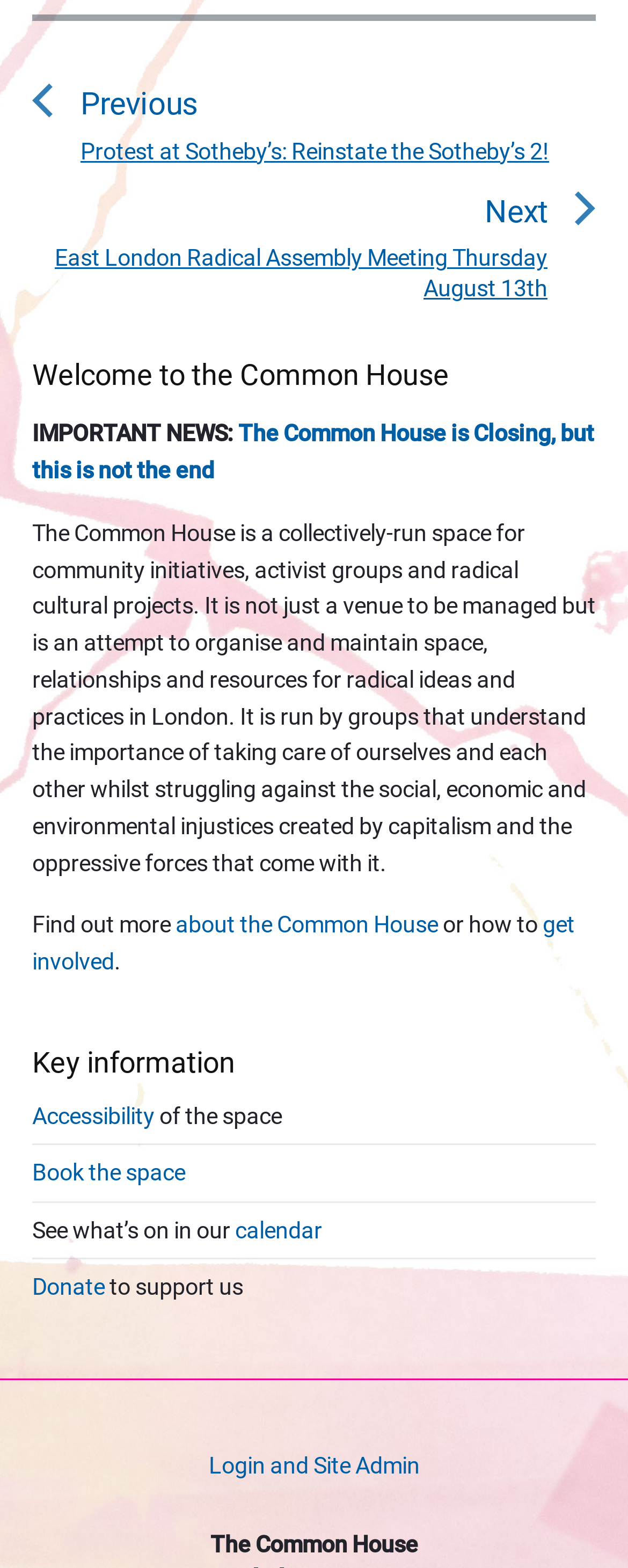Please answer the following question using a single word or phrase: 
What can be done with the calendar?

See what's on